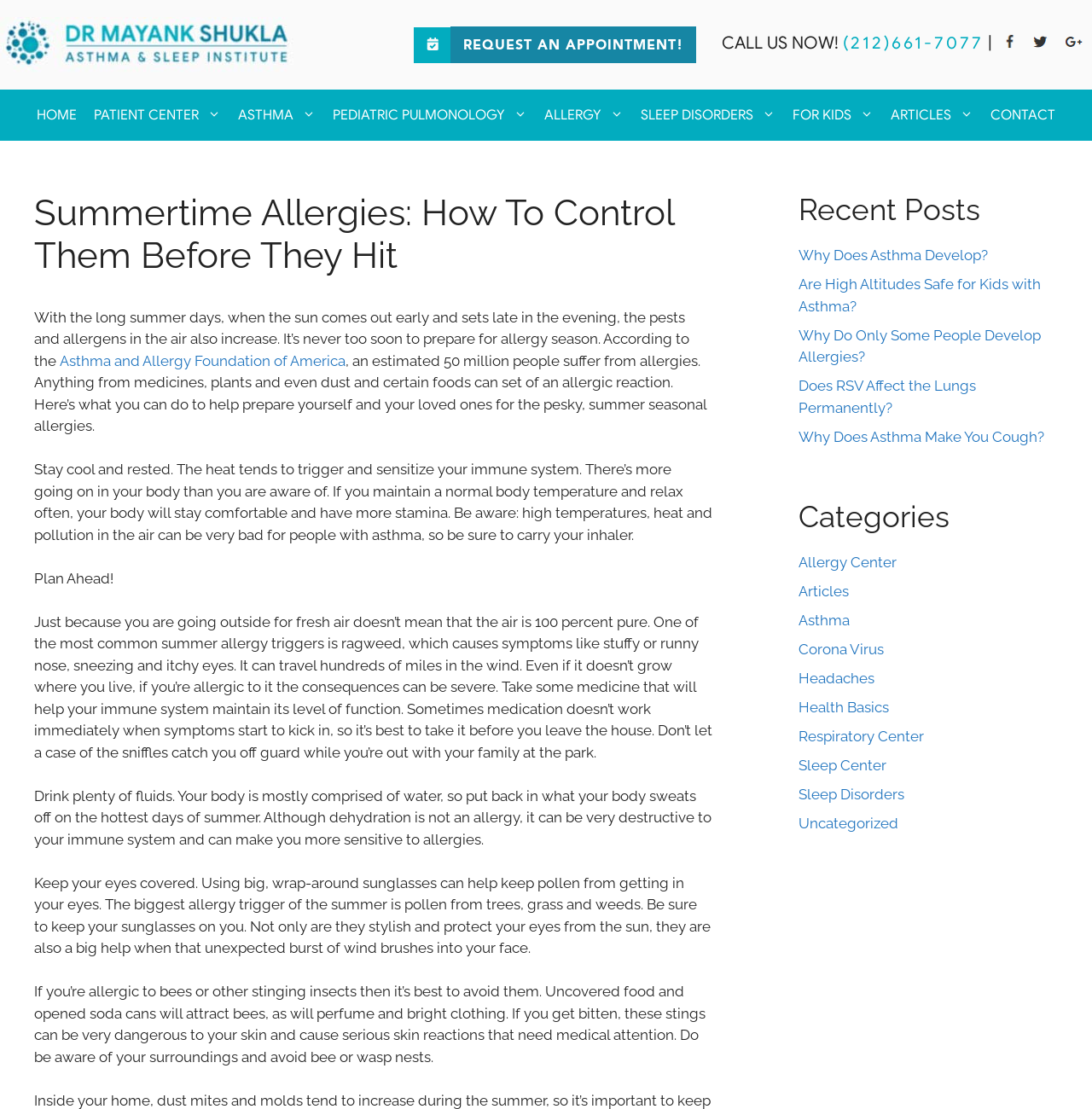Identify the bounding box coordinates of the region that needs to be clicked to carry out this instruction: "Click on the 'HOME' link". Provide these coordinates as four float numbers ranging from 0 to 1, i.e., [left, top, right, bottom].

[0.026, 0.081, 0.078, 0.127]